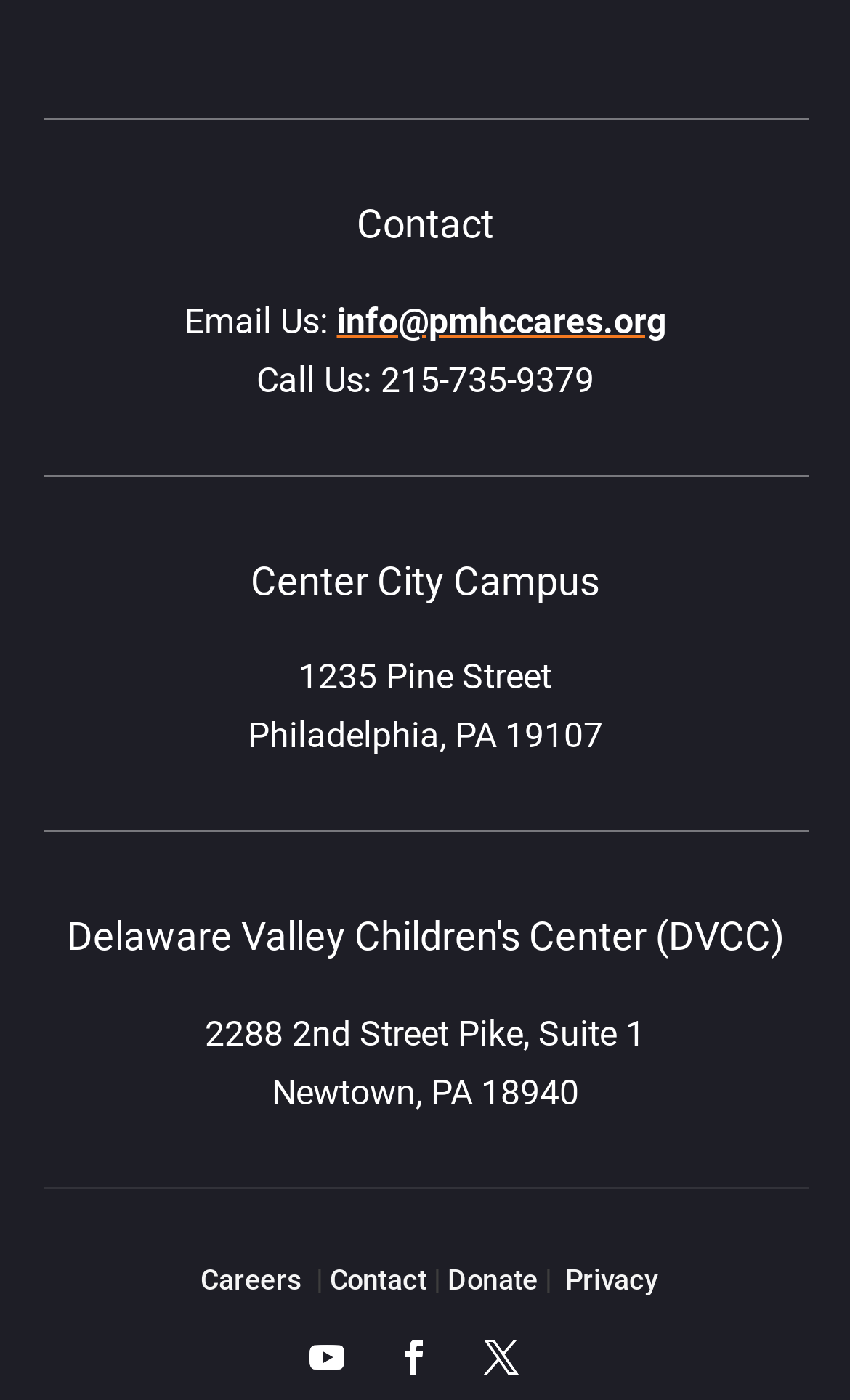Provide a short answer using a single word or phrase for the following question: 
What is the last menu item on the bottom navigation bar?

Privacy